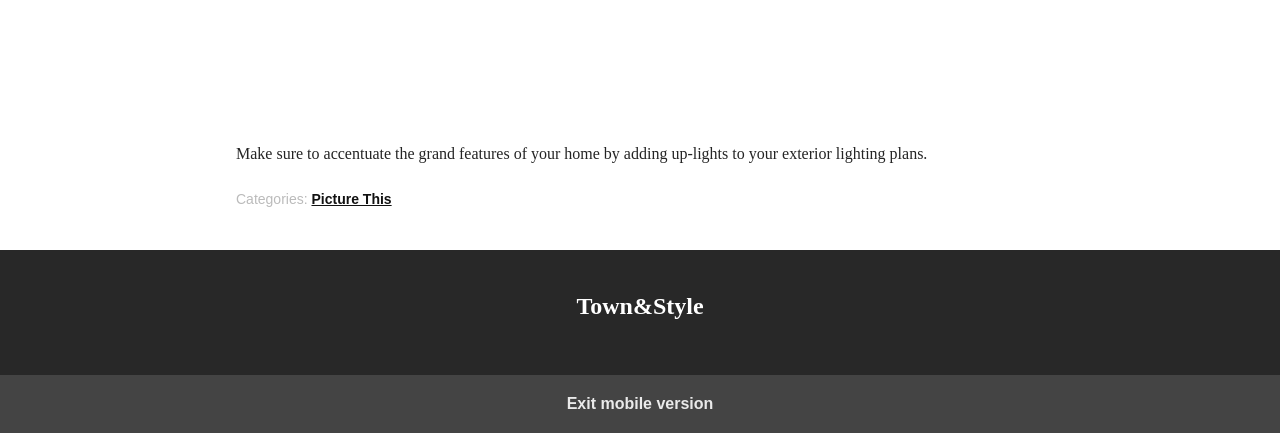How many links are present in the footer section?
Based on the visual, give a brief answer using one word or a short phrase.

2